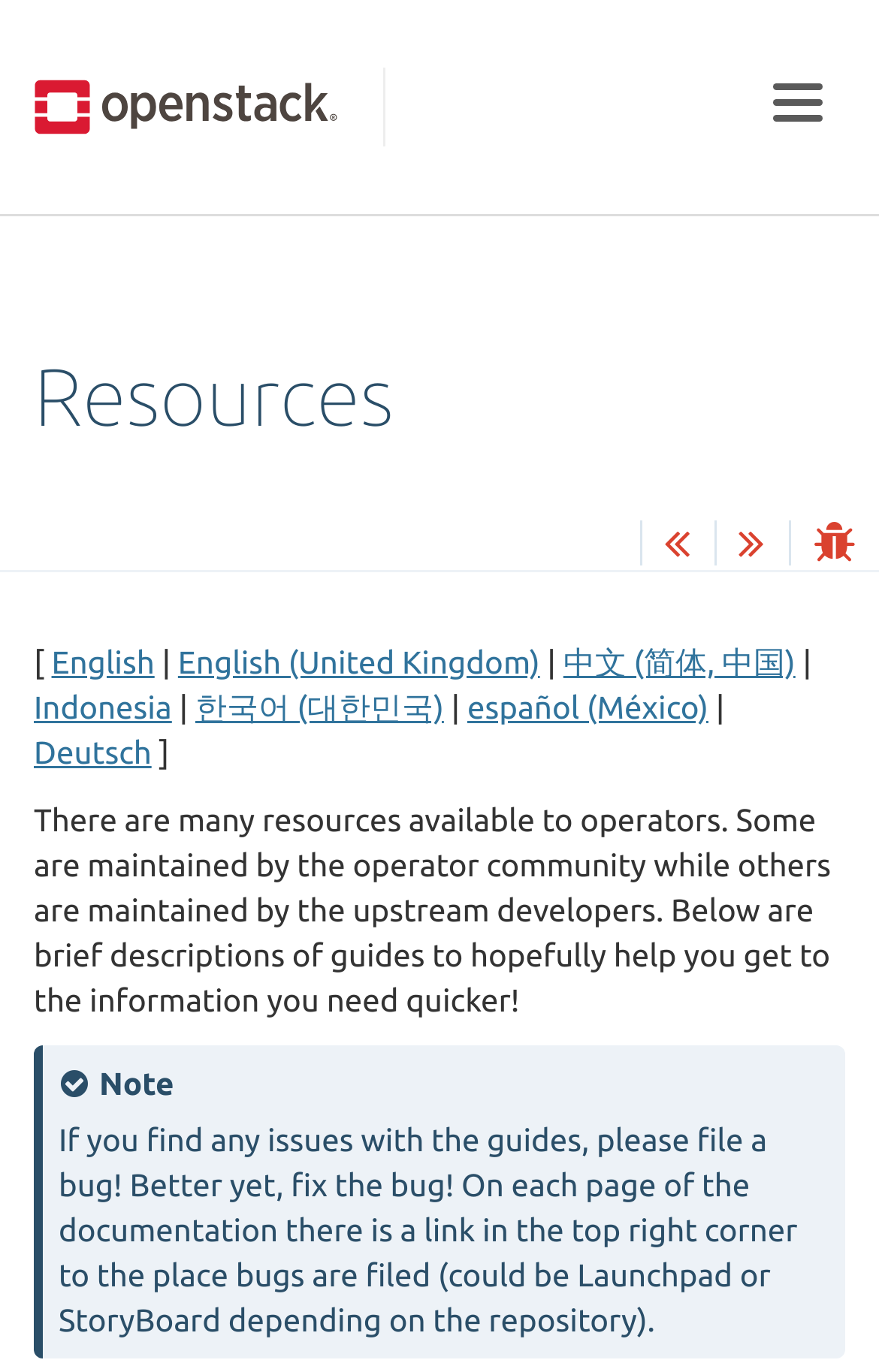Generate a comprehensive description of the webpage content.

The webpage is titled "Resources — contributor-guide documentation" and appears to be a documentation page for contributors. At the top right corner, there is a button labeled "Toggle navigation". Below it, there is a link on the left side, followed by a heading "Resources" that spans almost the entire width of the page. 

To the right of the heading, there are three links with icons, likely representing social media or sharing options. Below these elements, there is a section for language selection, with a bracket on the left, followed by a link "English", a separator "|", and another link "English (United Kingdom)". This pattern is repeated for other languages, including Chinese, Indonesian, Korean, Spanish, and German.

Below the language selection section, there is a paragraph of text that explains the purpose of the resources page, stating that there are many resources available to operators, maintained by both the operator community and upstream developers. The text also mentions that brief descriptions of guides are provided to help users find the information they need more quickly.

Further down, there is a note section, marked with the text "Note" and a brief paragraph of text that instructs users to file a bug or fix it if they find any issues with the guides. The note also mentions that each page of the documentation has a link to file bugs, which could be on Launchpad or StoryBoard depending on the repository.